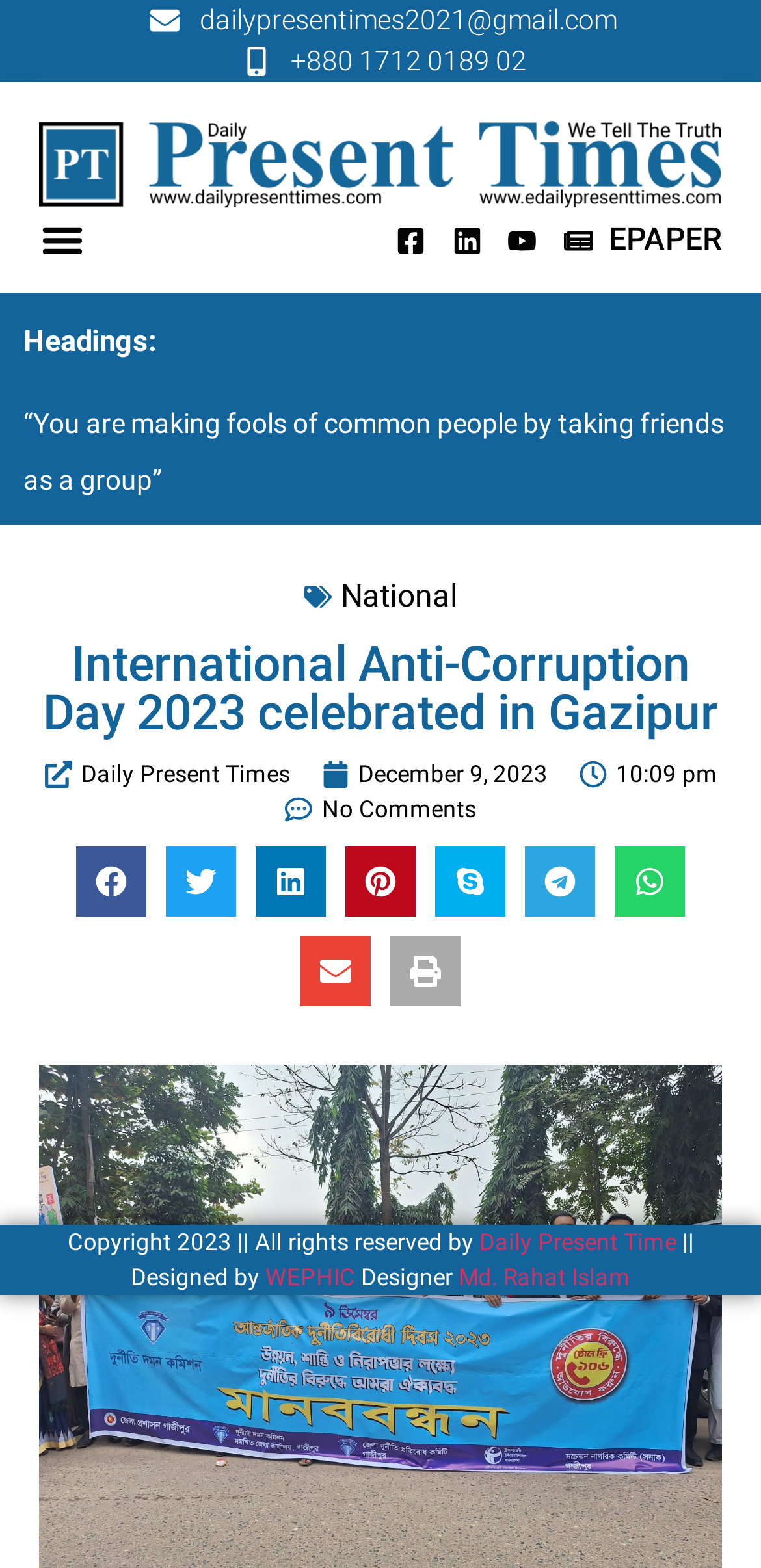Please locate the bounding box coordinates of the element that needs to be clicked to achieve the following instruction: "Visit the EPAPER page". The coordinates should be four float numbers between 0 and 1, i.e., [left, top, right, bottom].

[0.731, 0.138, 0.949, 0.168]